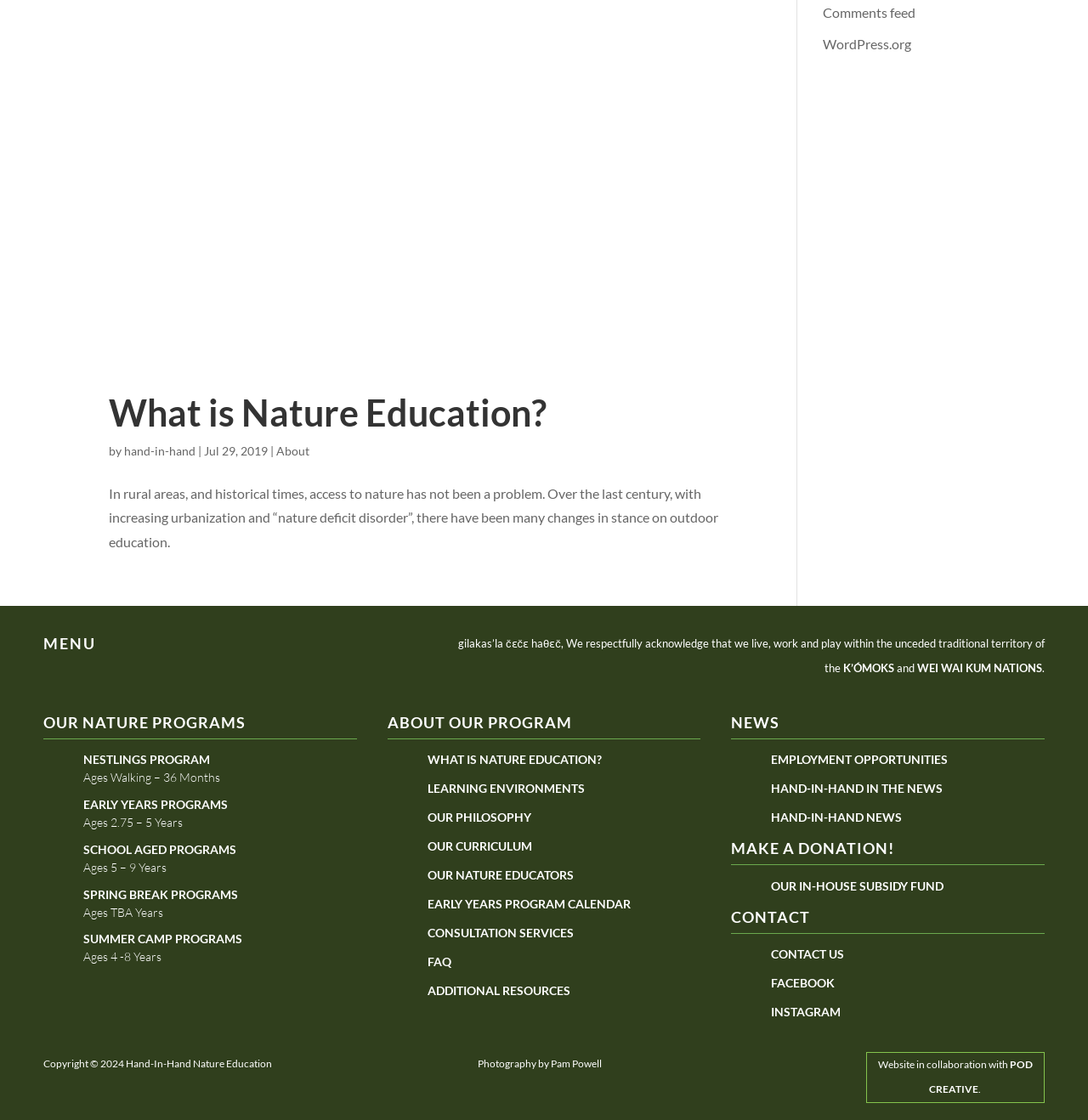Locate the coordinates of the bounding box for the clickable region that fulfills this instruction: "Go to 'About'".

[0.254, 0.396, 0.284, 0.409]